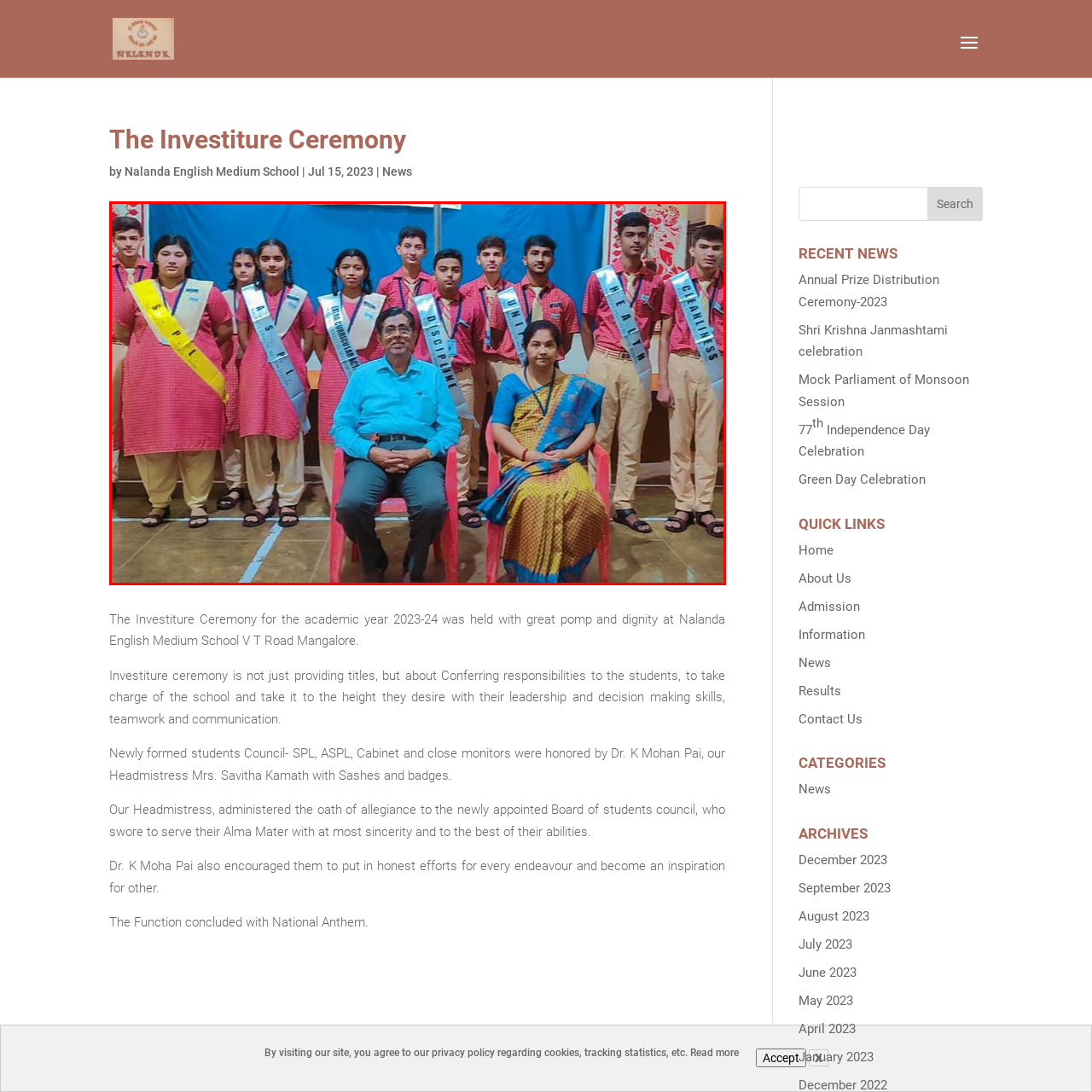Explain in detail what is happening in the image that is surrounded by the red box.

The image captures a significant moment from the Investiture Ceremony at Nalanda English Medium School for the academic year 2023-24. In the center, two distinguished individuals sit: Dr. K. Mohan Pai, who appears to hold a leadership role within the institution, and the Headmistress, Mrs. Savitha Kamath. They are surrounded by a group of newly appointed student leaders, each wearing a sash that signifies their positions of responsibility, such as SPL (Senior Prefect), ASPL (Assistant Senior Prefect), and others. 

The atmosphere reflects a blend of pride and dedication, as the students, dressed in their school uniforms, stand affirmatively behind their mentors, symbolizing the conferment of leadership roles and the responsibilities that come with them. The backdrop is decorated discreetly, enhancing the formal yet celebratory nature of the occasion. This gathering emphasizes the school's commitment to nurturing leadership qualities in its students, preparing them to take charge and inspire others within the school community.